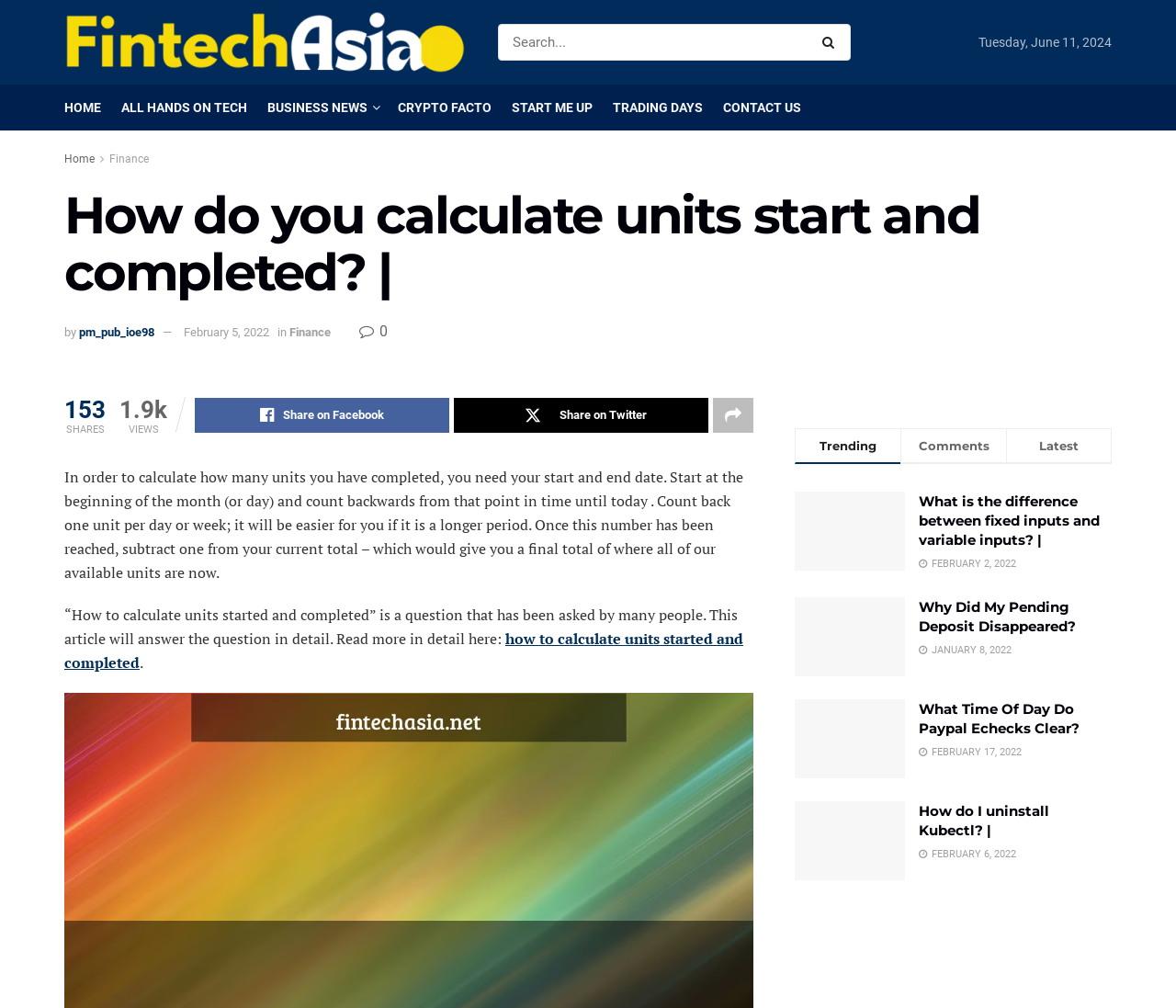What is the number of shares?
Please describe in detail the information shown in the image to answer the question.

The number of shares is 153, which is displayed as a static text element with a bounding box coordinate of [0.055, 0.393, 0.09, 0.421].